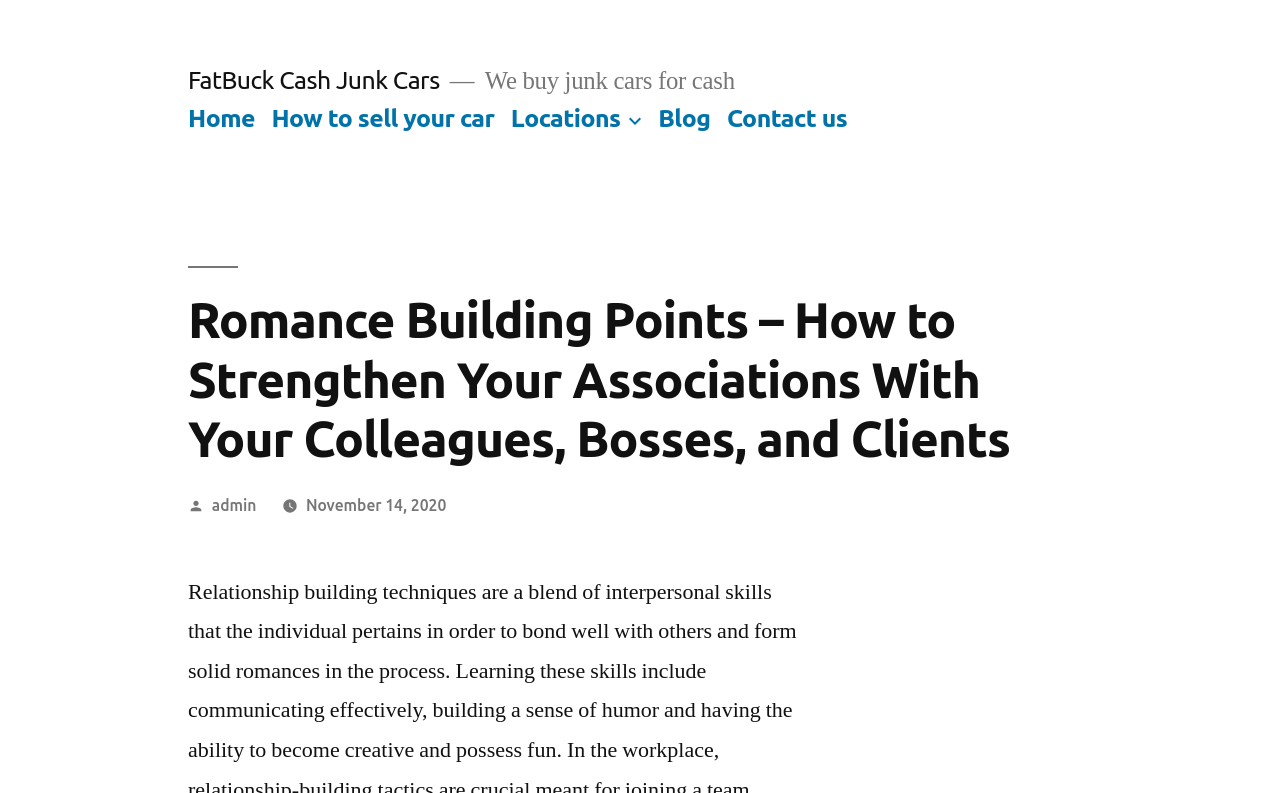What is the date of the article?
Using the image, give a concise answer in the form of a single word or short phrase.

November 14, 2020